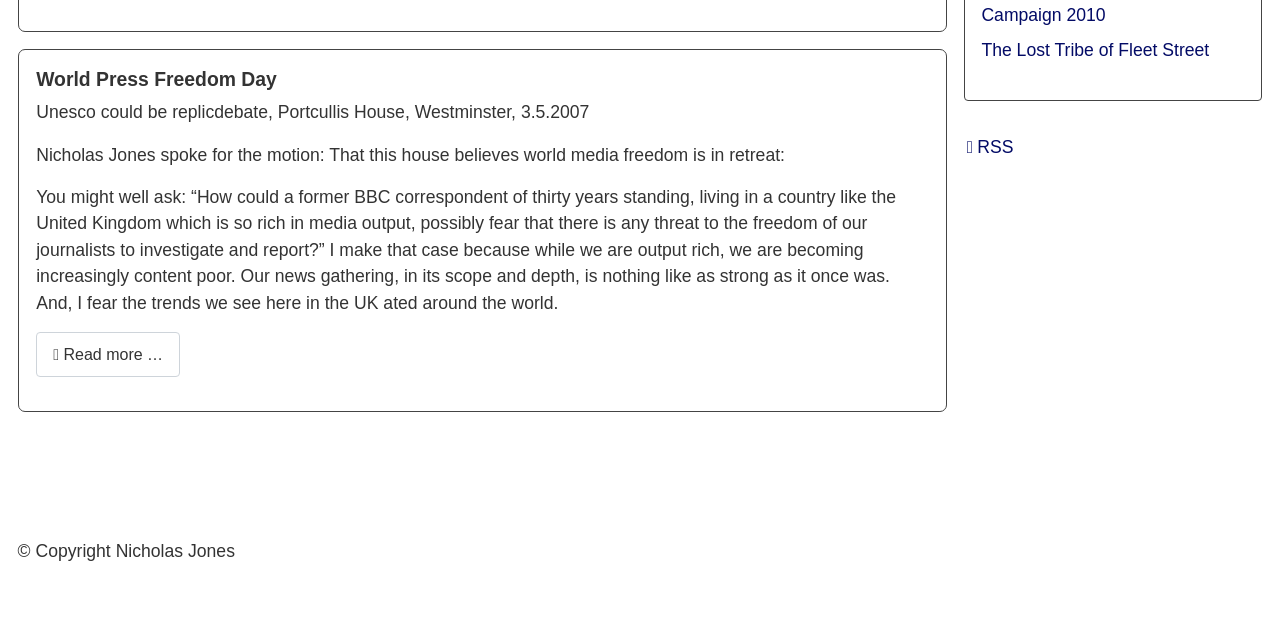Using the element description: "World Press Freedom Day", determine the bounding box coordinates for the specified UI element. The coordinates should be four float numbers between 0 and 1, [left, top, right, bottom].

[0.028, 0.106, 0.216, 0.141]